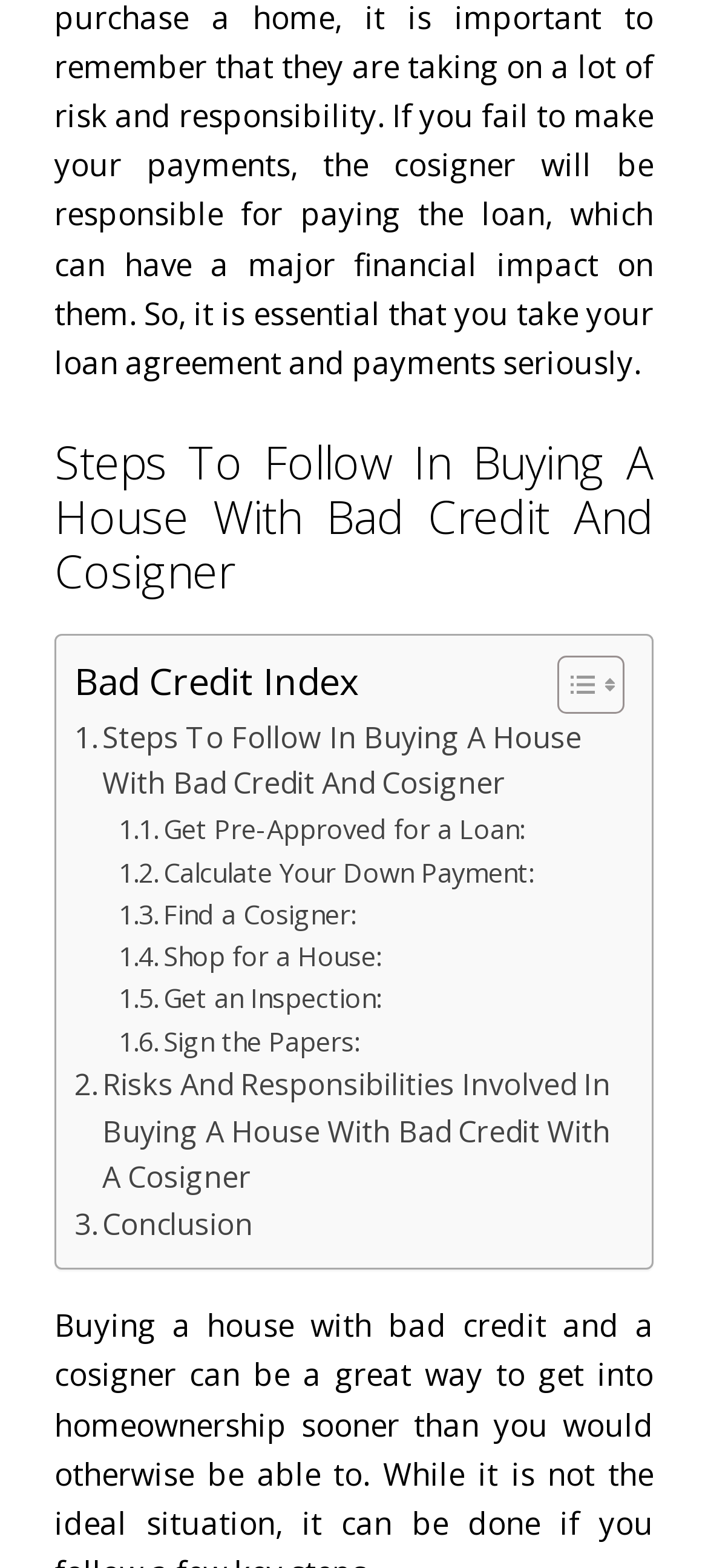Identify the bounding box coordinates for the element you need to click to achieve the following task: "Get pre-approved for a loan". Provide the bounding box coordinates as four float numbers between 0 and 1, in the form [left, top, right, bottom].

[0.167, 0.516, 0.741, 0.543]